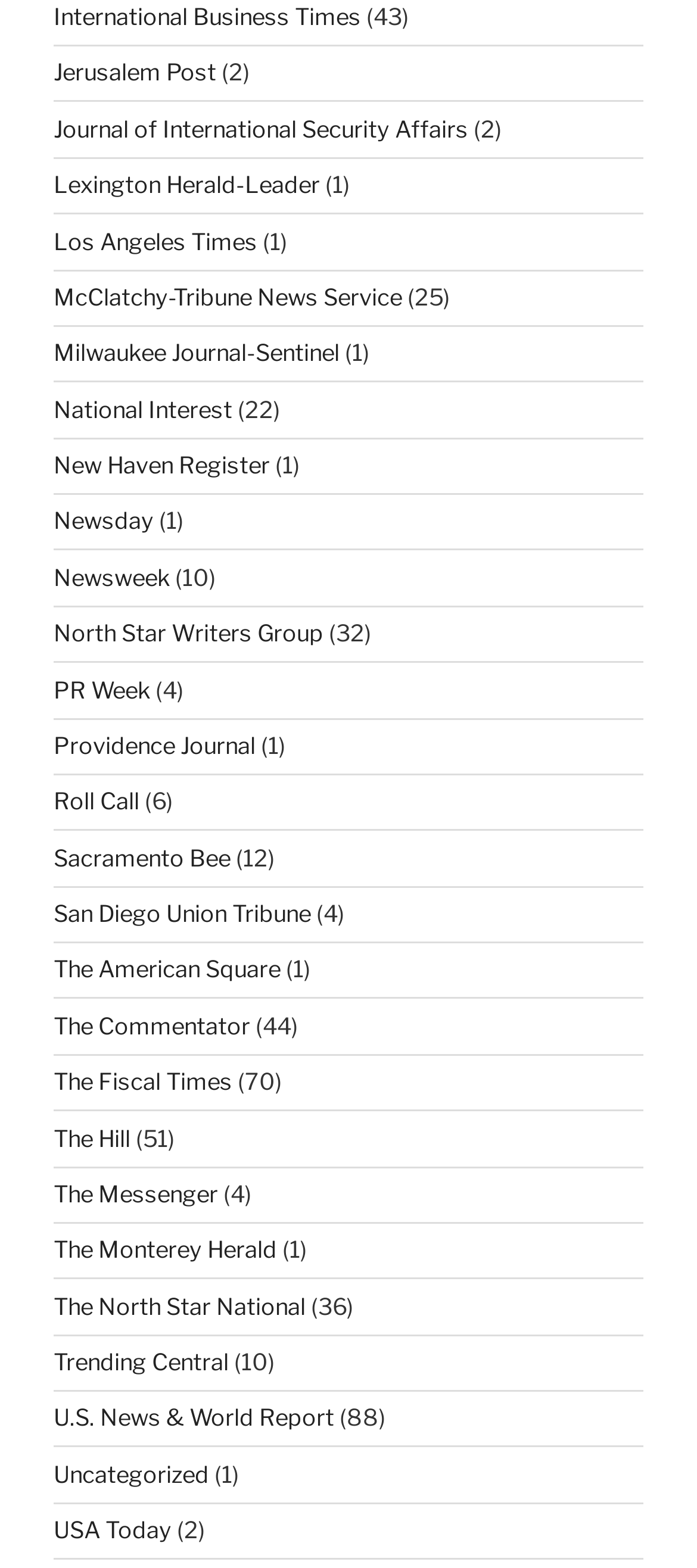Please determine the bounding box coordinates of the section I need to click to accomplish this instruction: "Click on International Business Times".

[0.077, 0.002, 0.518, 0.019]